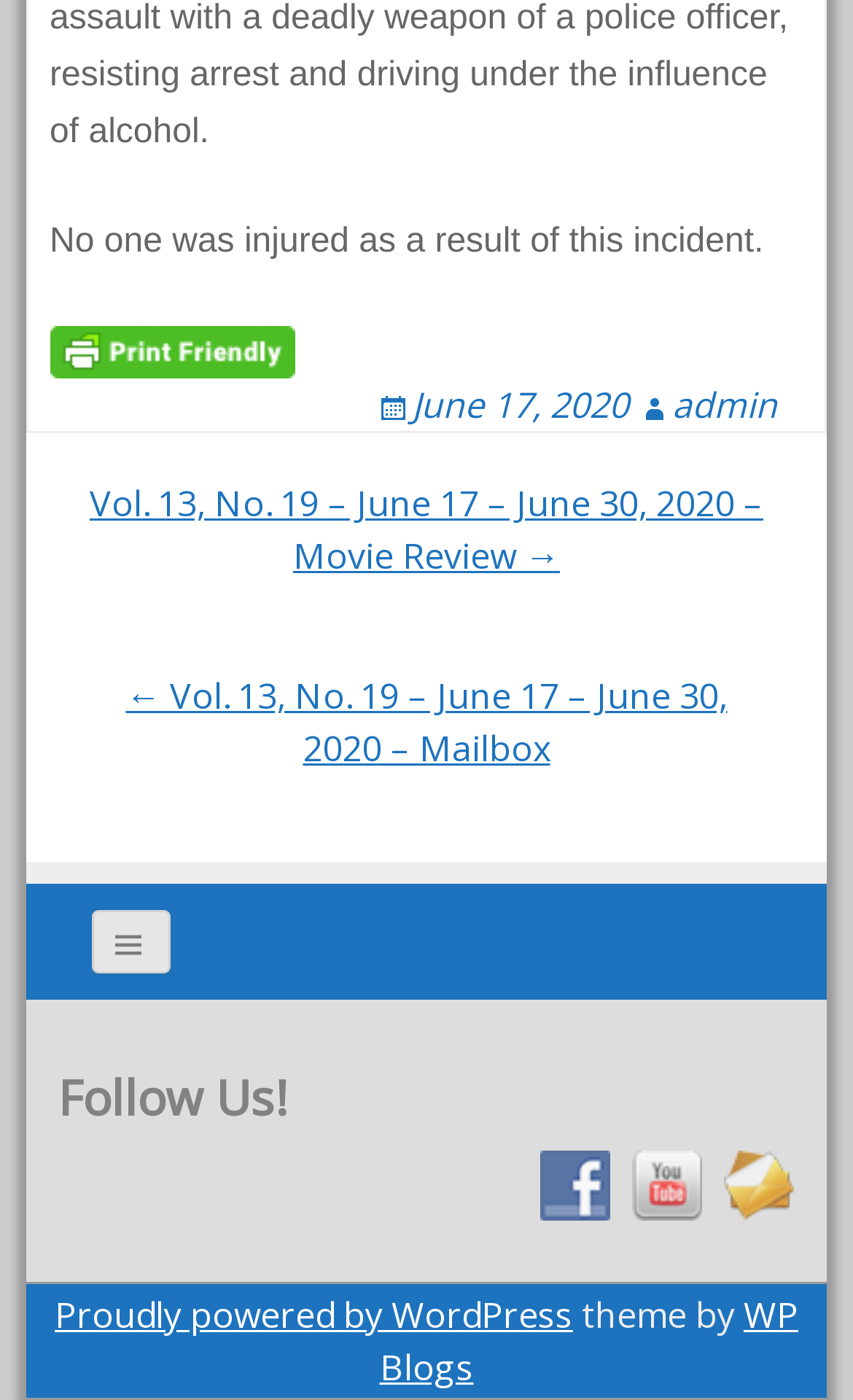Could you indicate the bounding box coordinates of the region to click in order to complete this instruction: "Check the website's WordPress theme".

[0.445, 0.922, 0.936, 0.994]